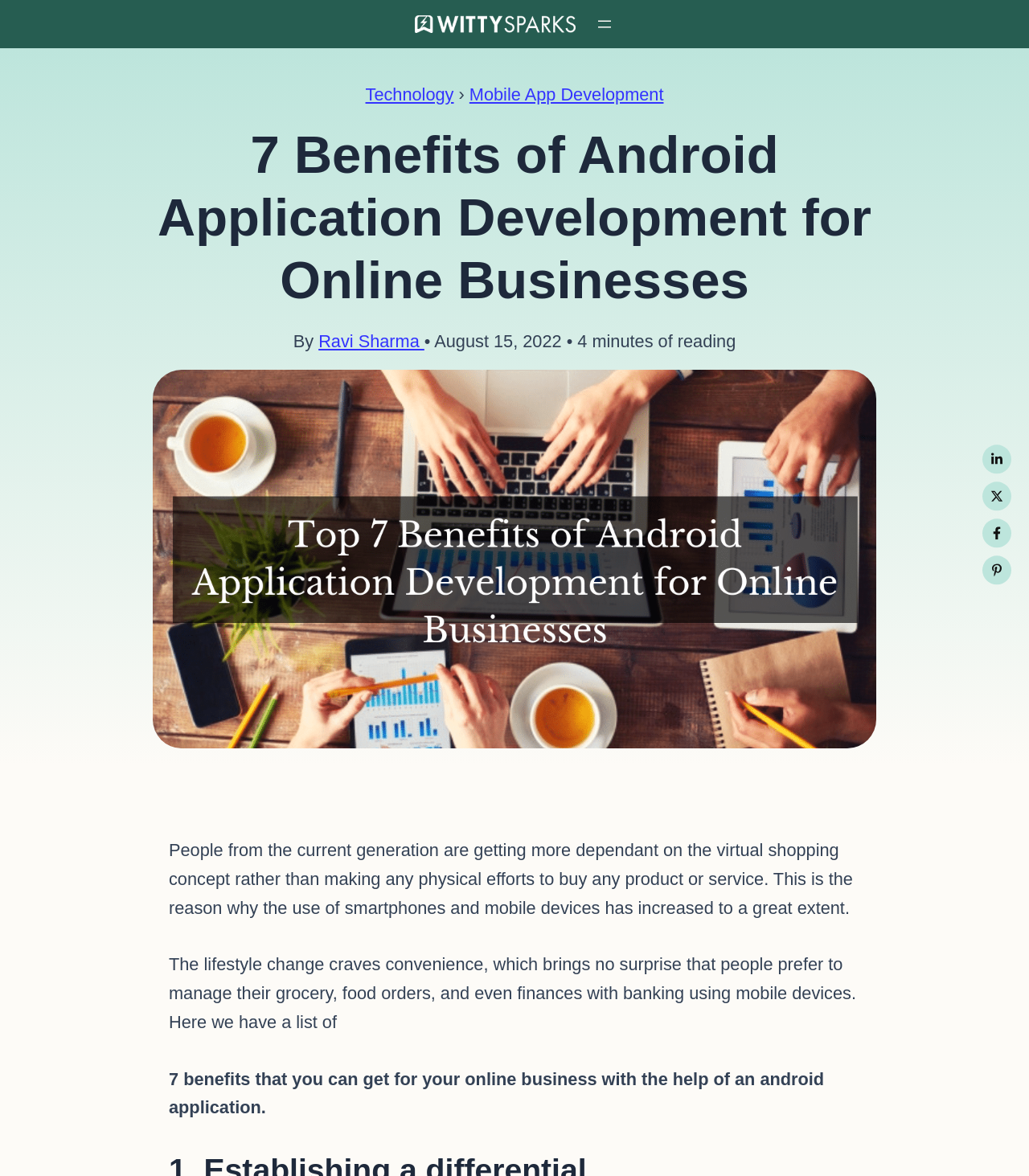Describe all visible elements and their arrangement on the webpage.

This webpage is about the benefits of Android app development for online businesses. At the top left, there is a WittySparks logo, and next to it, a navigation menu button labeled "Open menu". Below the logo, there is a breadcrumbs navigation section with links to "Technology" and "Mobile App Development". 

The main content of the page starts with a heading that reads "7 Benefits of Android Application Development for Online Businesses". Below the heading, there is a byline with the author's name, "Ravi Sharma", and the date "August 15, 2022". The estimated reading time is 4 minutes.

On the left side of the page, there is a large image related to Android app development benefits. The image has a caption that discusses how people are increasingly dependent on virtual shopping and how mobile devices have become an essential part of daily life. The caption also introduces the list of 7 benefits of Android app development for online businesses.

At the bottom right of the page, there are social media links to Linkedin, Twitter, Facebook, and Pinterest, each with its respective icon.